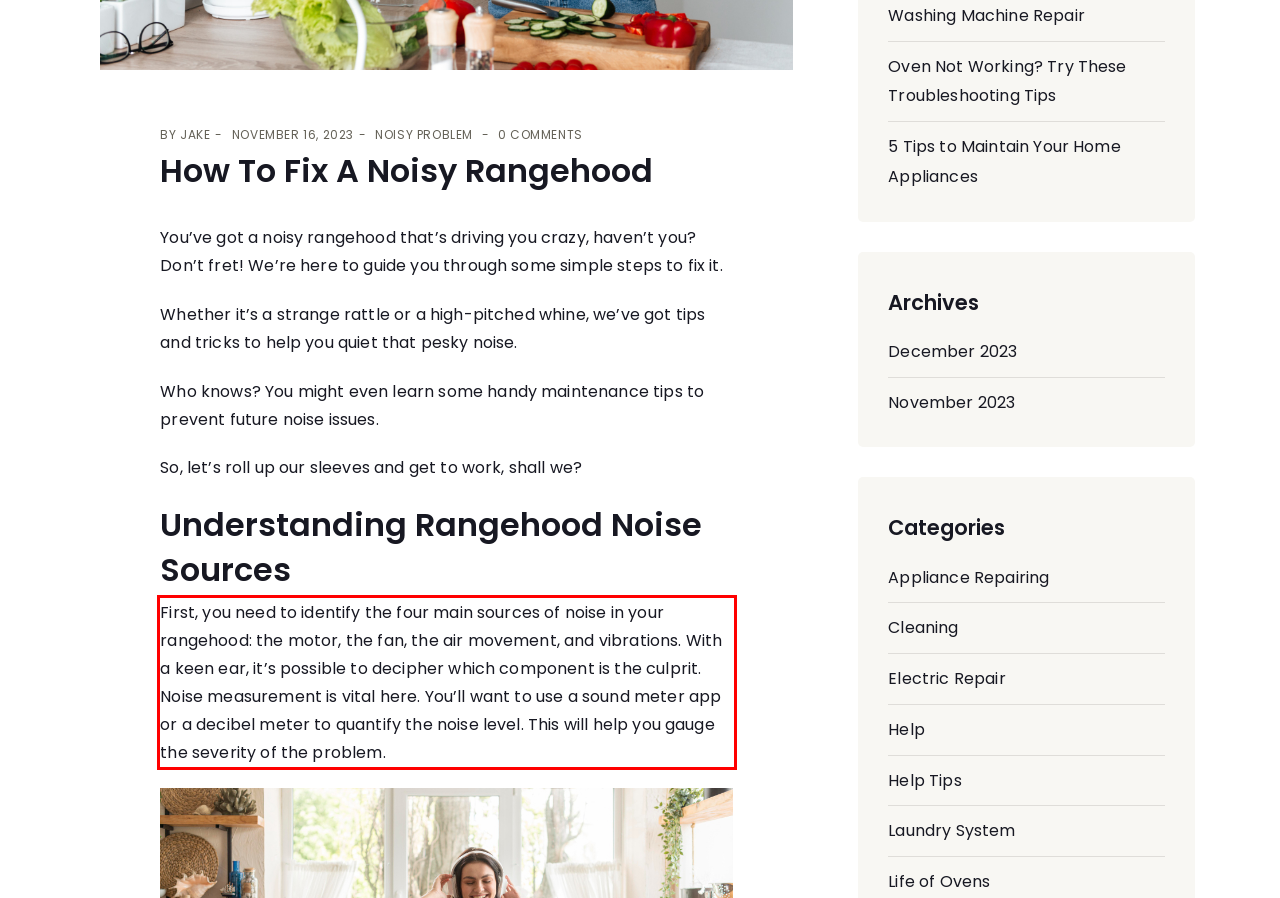You are presented with a screenshot containing a red rectangle. Extract the text found inside this red bounding box.

First, you need to identify the four main sources of noise in your rangehood: the motor, the fan, the air movement, and vibrations. With a keen ear, it’s possible to decipher which component is the culprit. Noise measurement is vital here. You’ll want to use a sound meter app or a decibel meter to quantify the noise level. This will help you gauge the severity of the problem.